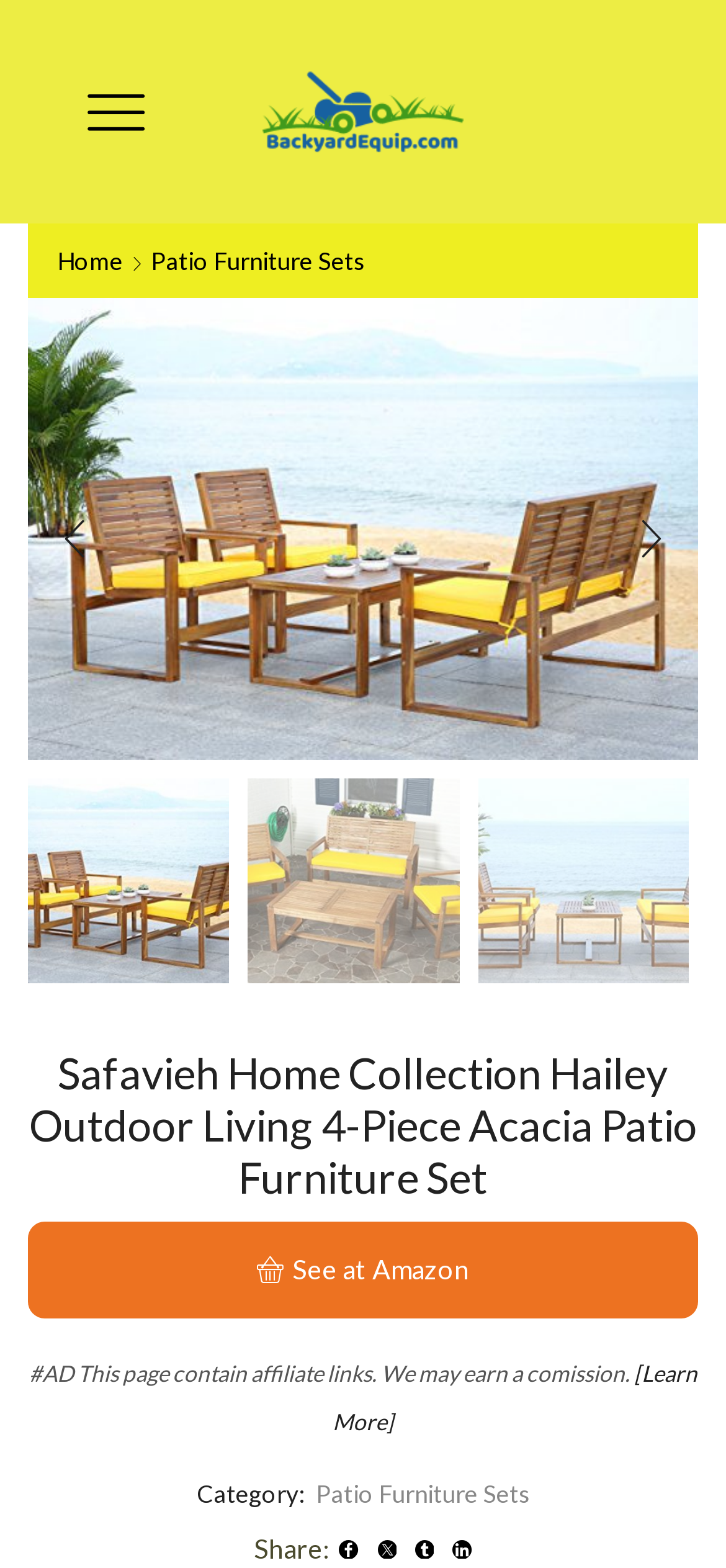What is the affiliate disclosure statement on this webpage?
Based on the visual information, provide a detailed and comprehensive answer.

I found the answer by looking at the static text elements on the webpage, and I saw a statement that discloses the use of affiliate links on the page.